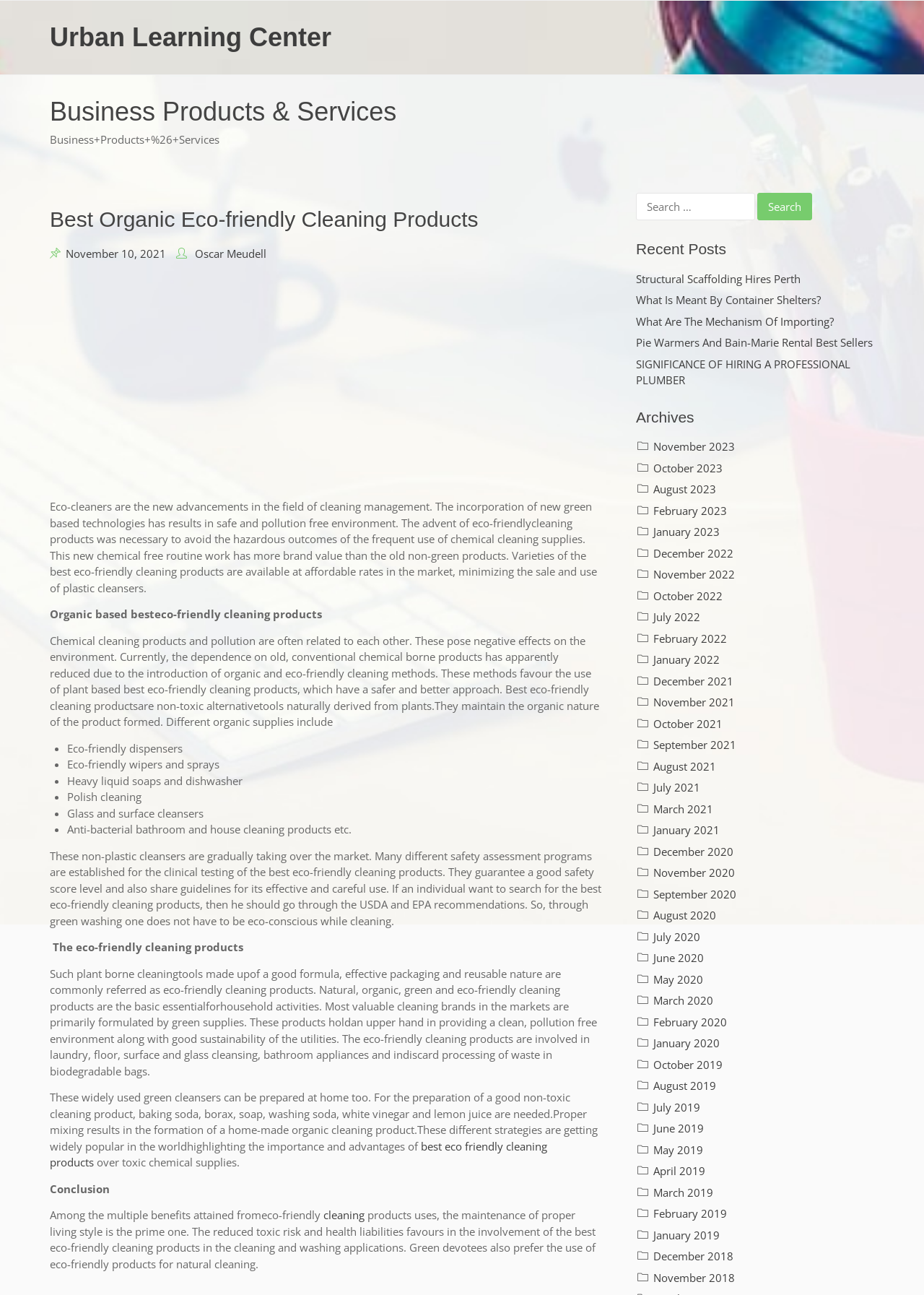Identify the bounding box coordinates of the specific part of the webpage to click to complete this instruction: "View the event details".

None